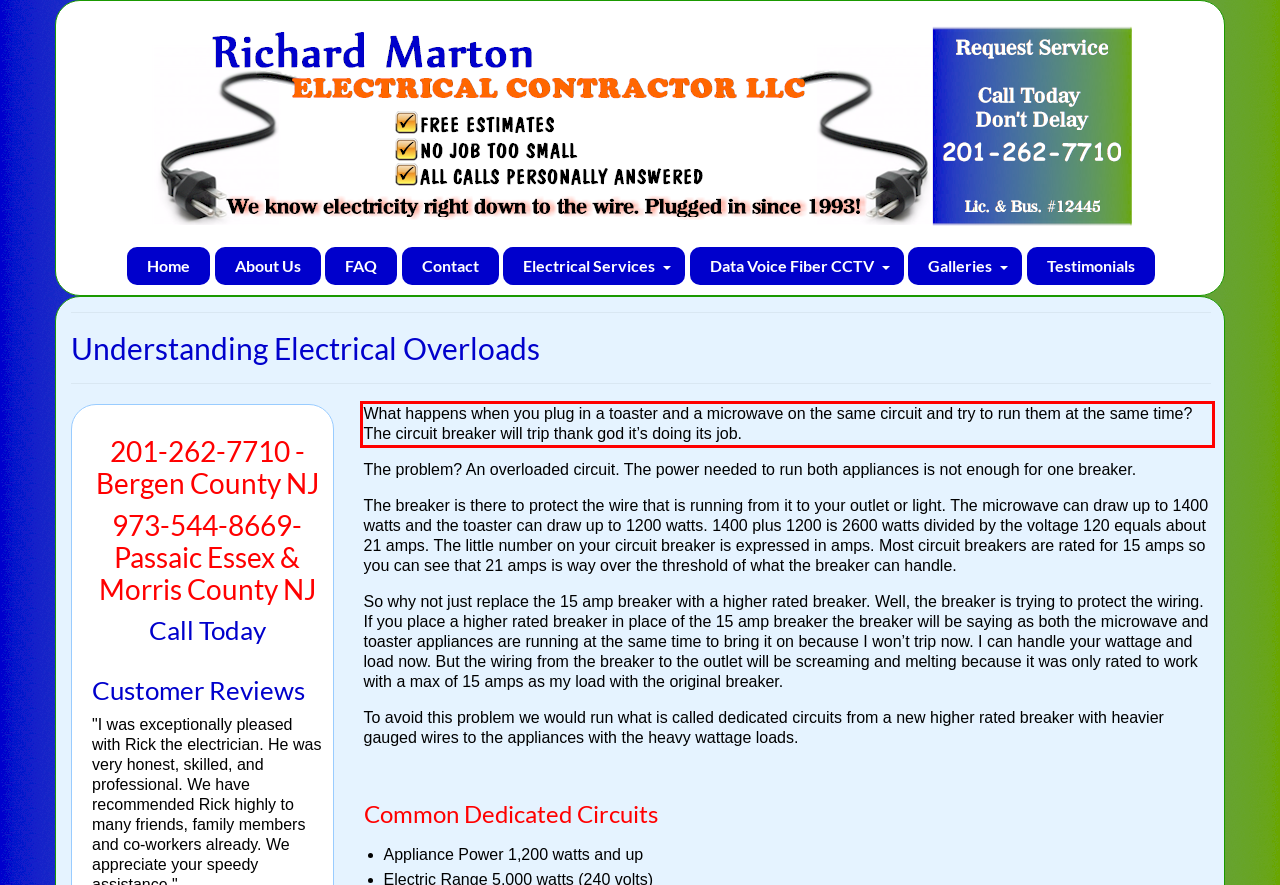Given a screenshot of a webpage with a red bounding box, extract the text content from the UI element inside the red bounding box.

What happens when you plug in a toaster and a microwave on the same circuit and try to run them at the same time? The circuit breaker will trip thank god it’s doing its job.